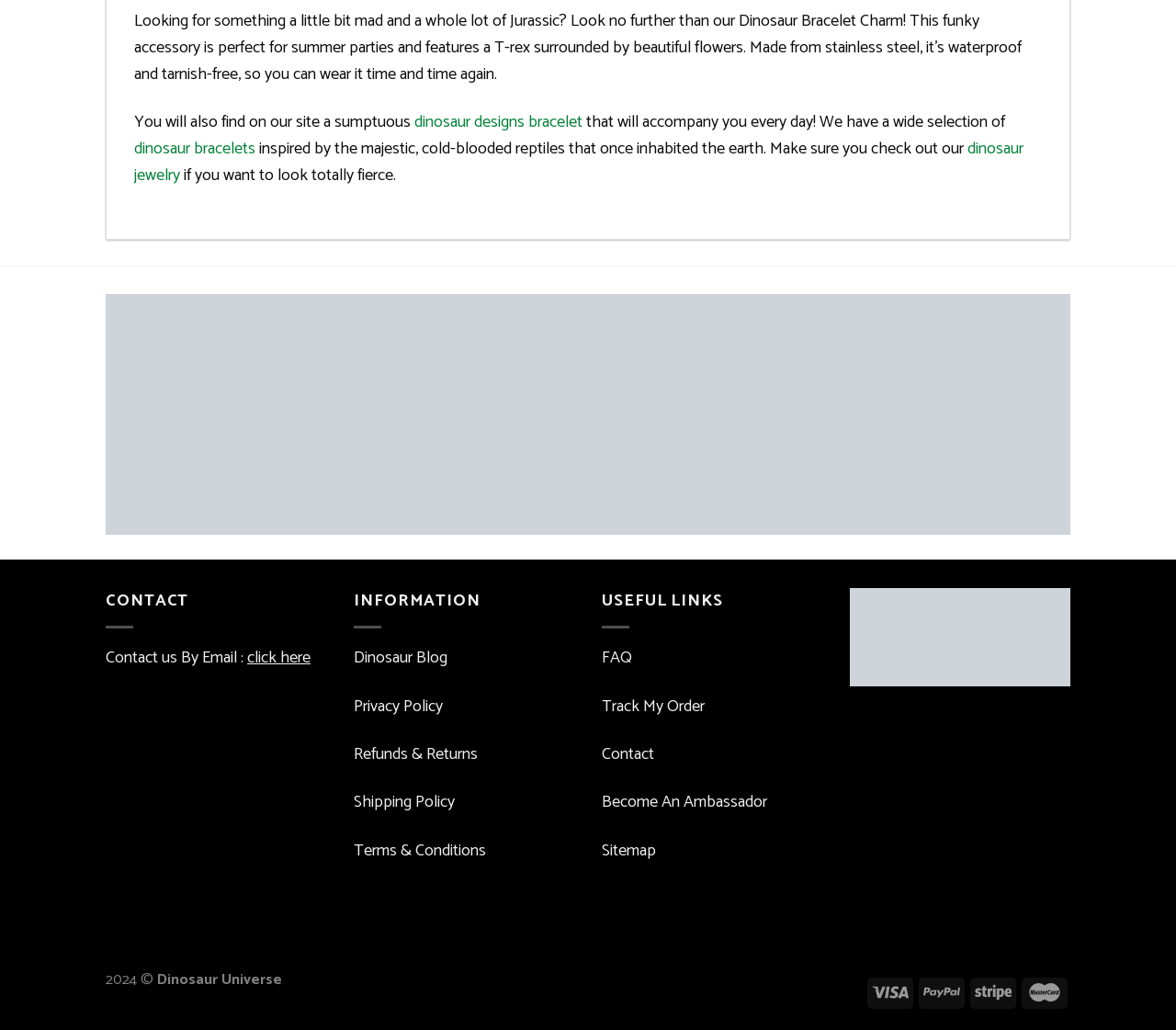What is the year of copyright listed at the bottom of the page?
Look at the image and construct a detailed response to the question.

According to the StaticText element with ID 210, the year of copyright listed at the bottom of the page is 2024.